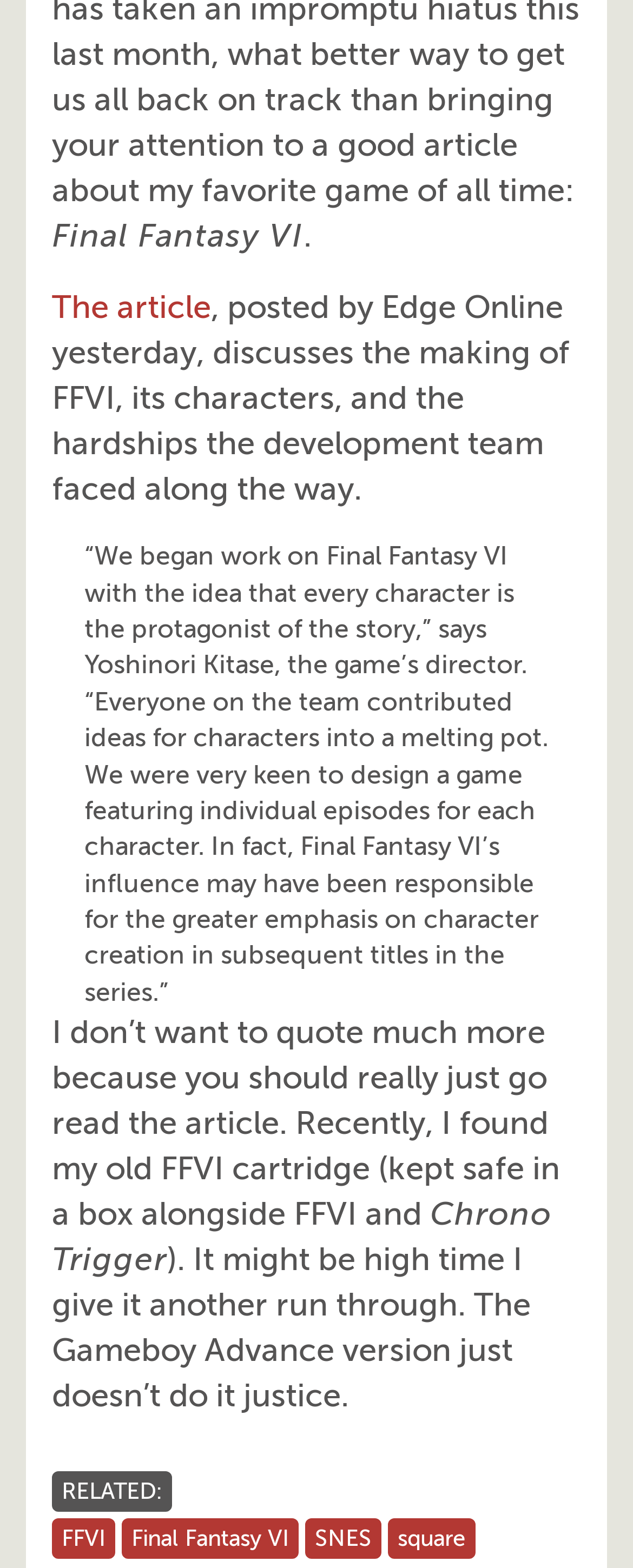What other game is mentioned in the article?
Provide an in-depth answer to the question, covering all aspects.

The article mentions Chrono Trigger in the context of the author finding their old FFVI cartridge alongside it, indicating that the author has a nostalgic connection to both games.